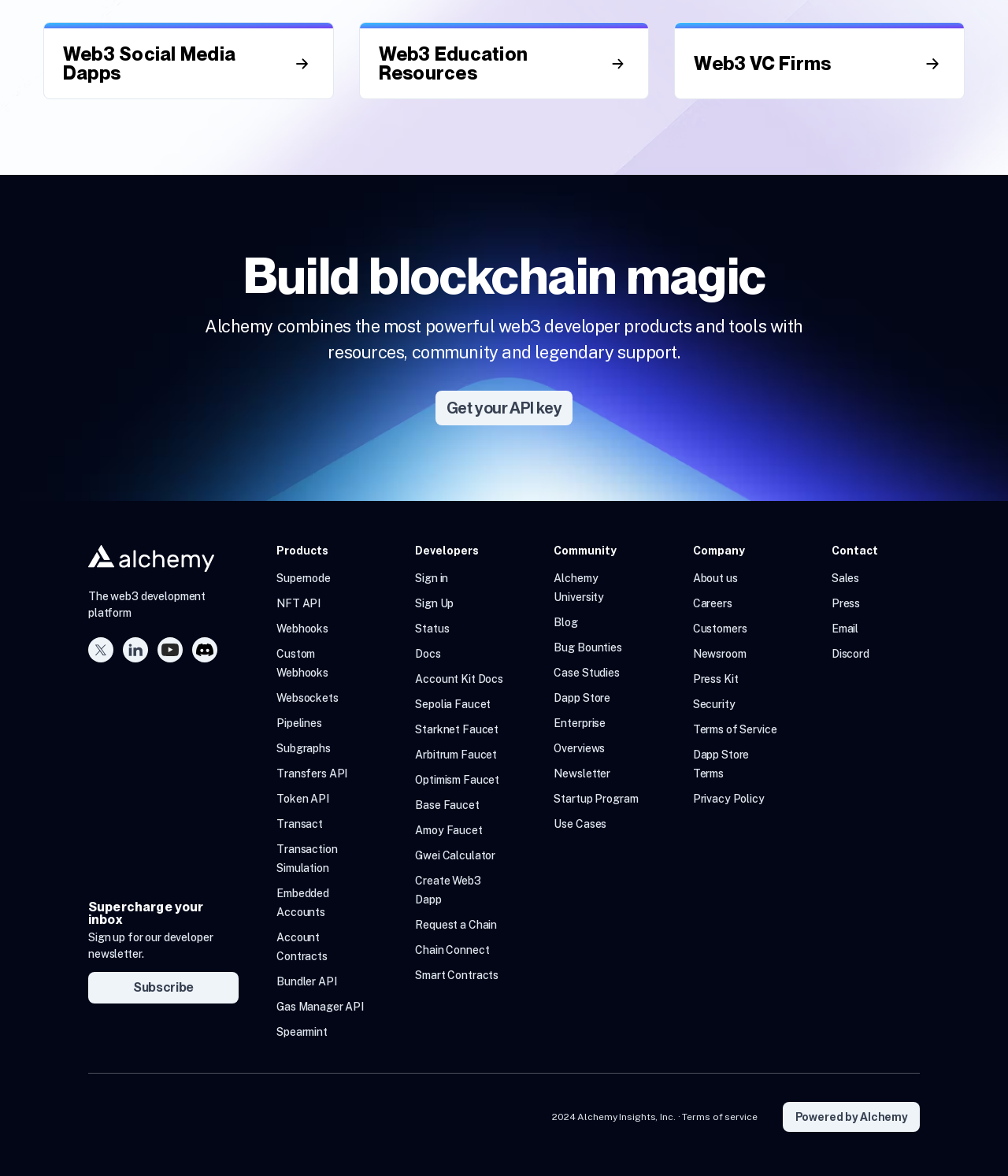How can you stay updated with Alchemy's news and developments?
Examine the image and give a concise answer in one word or a short phrase.

Subscribe to newsletter